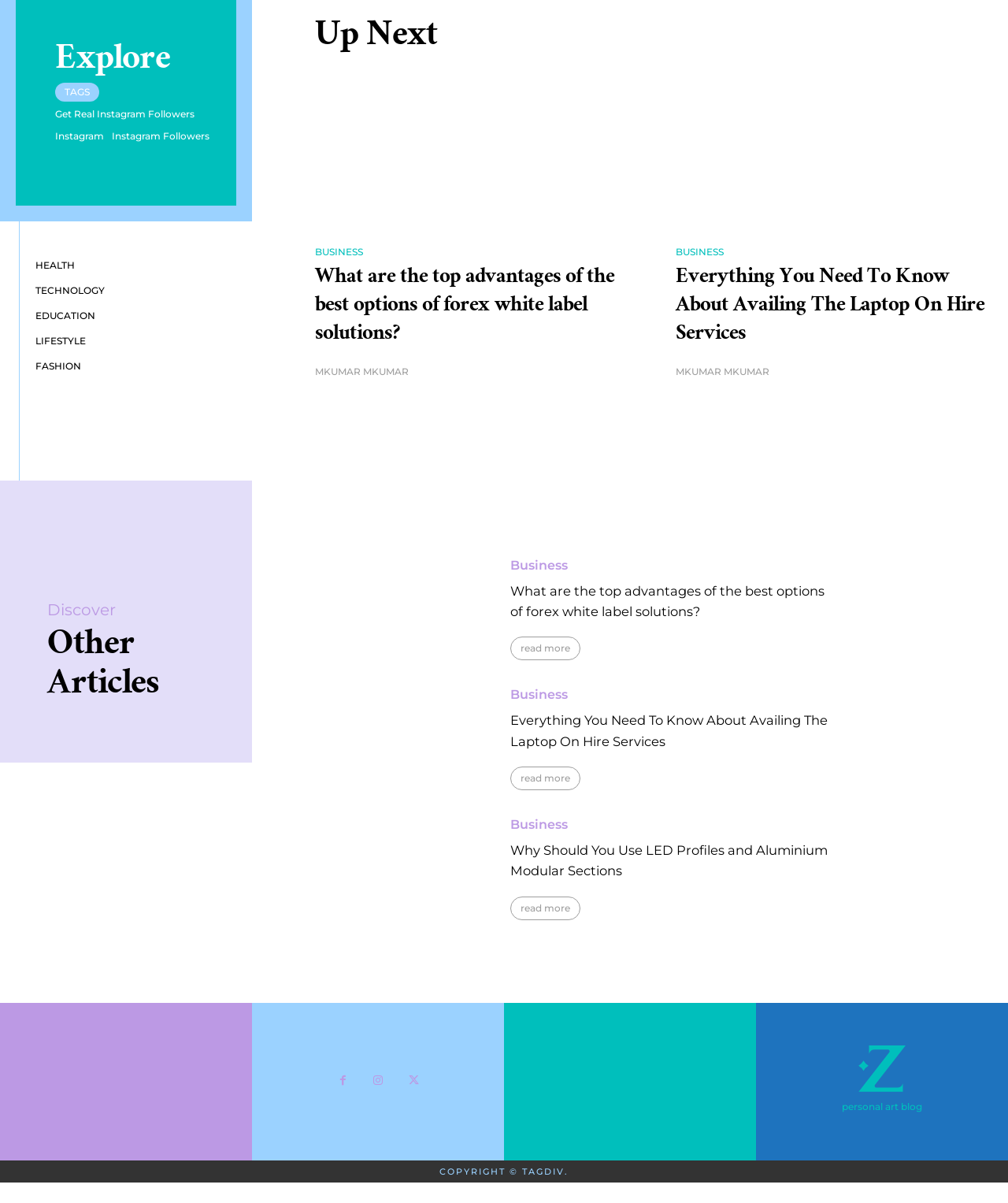How many social media icons are at the bottom of the webpage?
Using the image, elaborate on the answer with as much detail as possible.

There are 3 social media icons at the bottom of the webpage, which are located below the 'COPYRIGHT © TAGDIV.' text. These icons are not labeled, but they appear to be Facebook, Twitter, and Instagram icons.